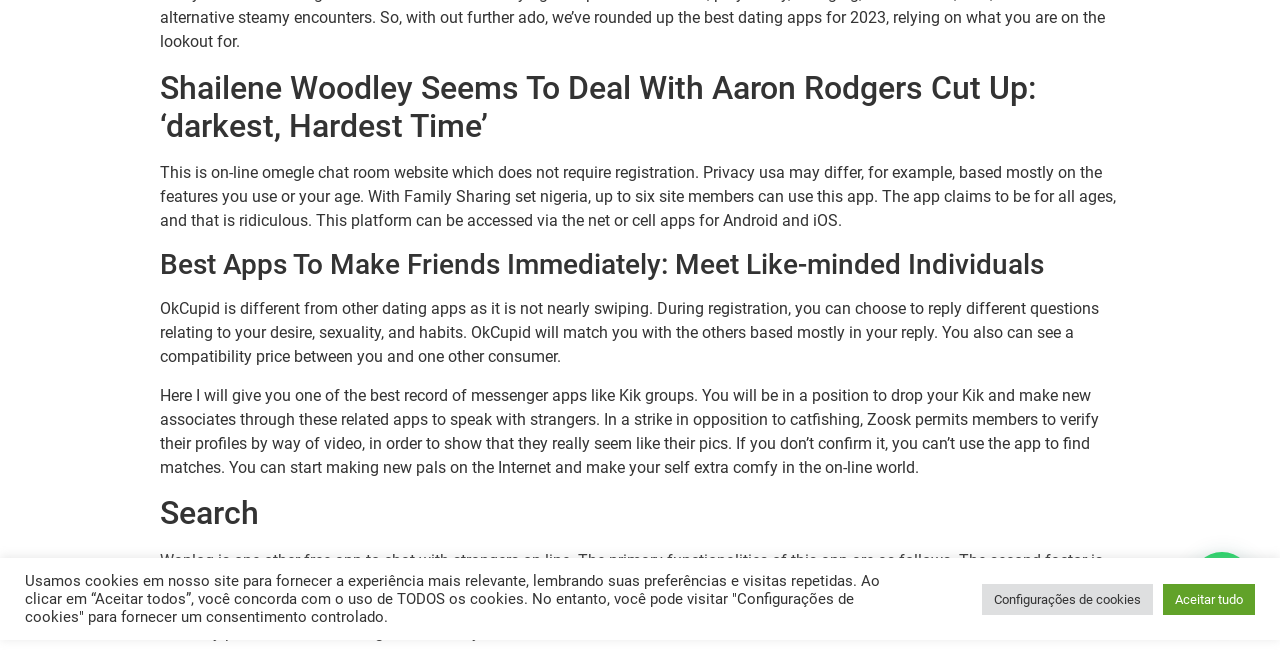Using the element description: "Configurações de cookies", determine the bounding box coordinates. The coordinates should be in the format [left, top, right, bottom], with values between 0 and 1.

[0.767, 0.881, 0.901, 0.928]